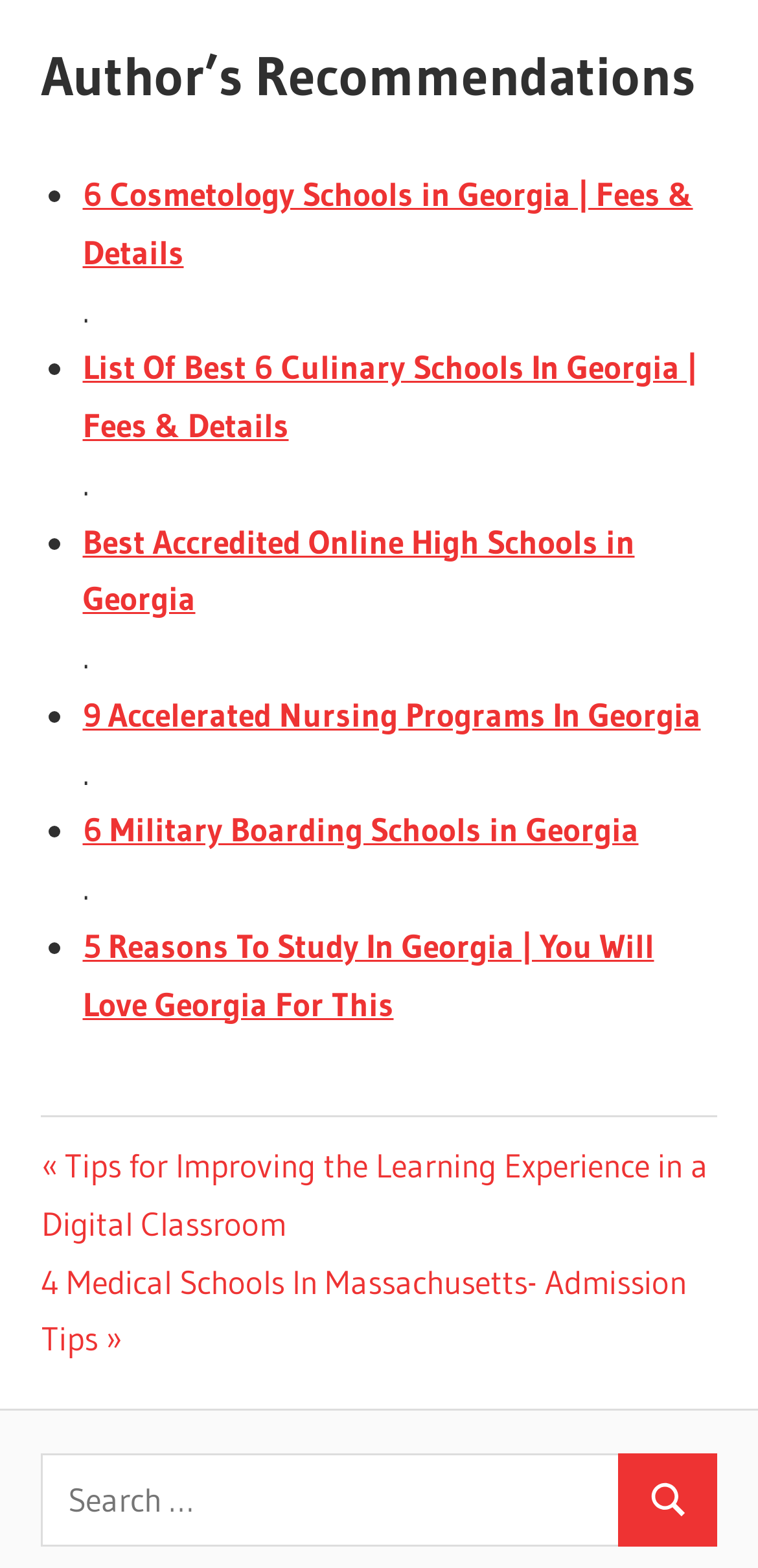What is the navigation section below the footer?
Using the visual information, respond with a single word or phrase.

Post navigation